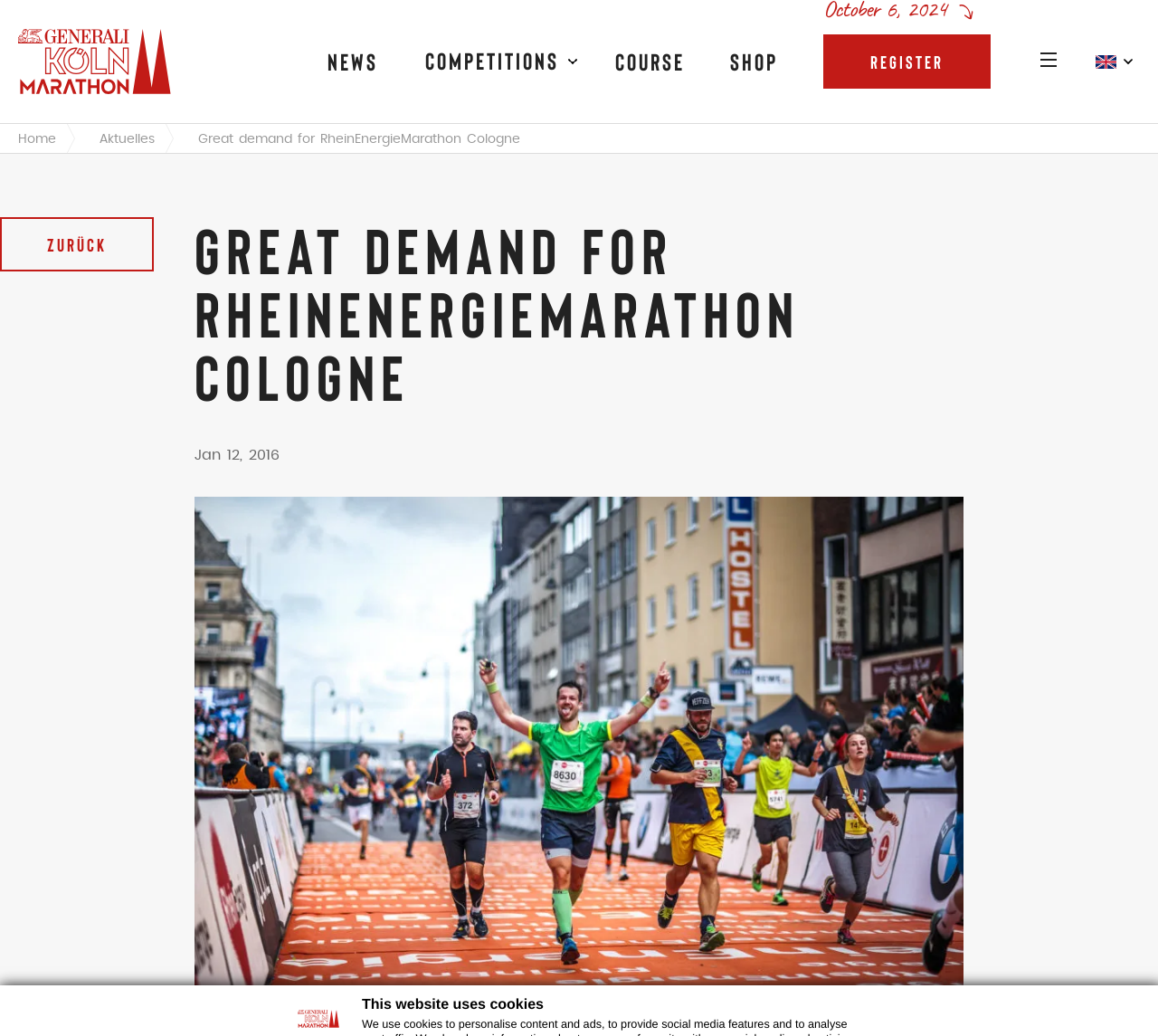Bounding box coordinates are given in the format (top-left x, top-left y, bottom-right x, bottom-right y). All values should be floating point numbers between 0 and 1. Provide the bounding box coordinate for the UI element described as: Relay team marathon

[0.336, 0.196, 0.495, 0.217]